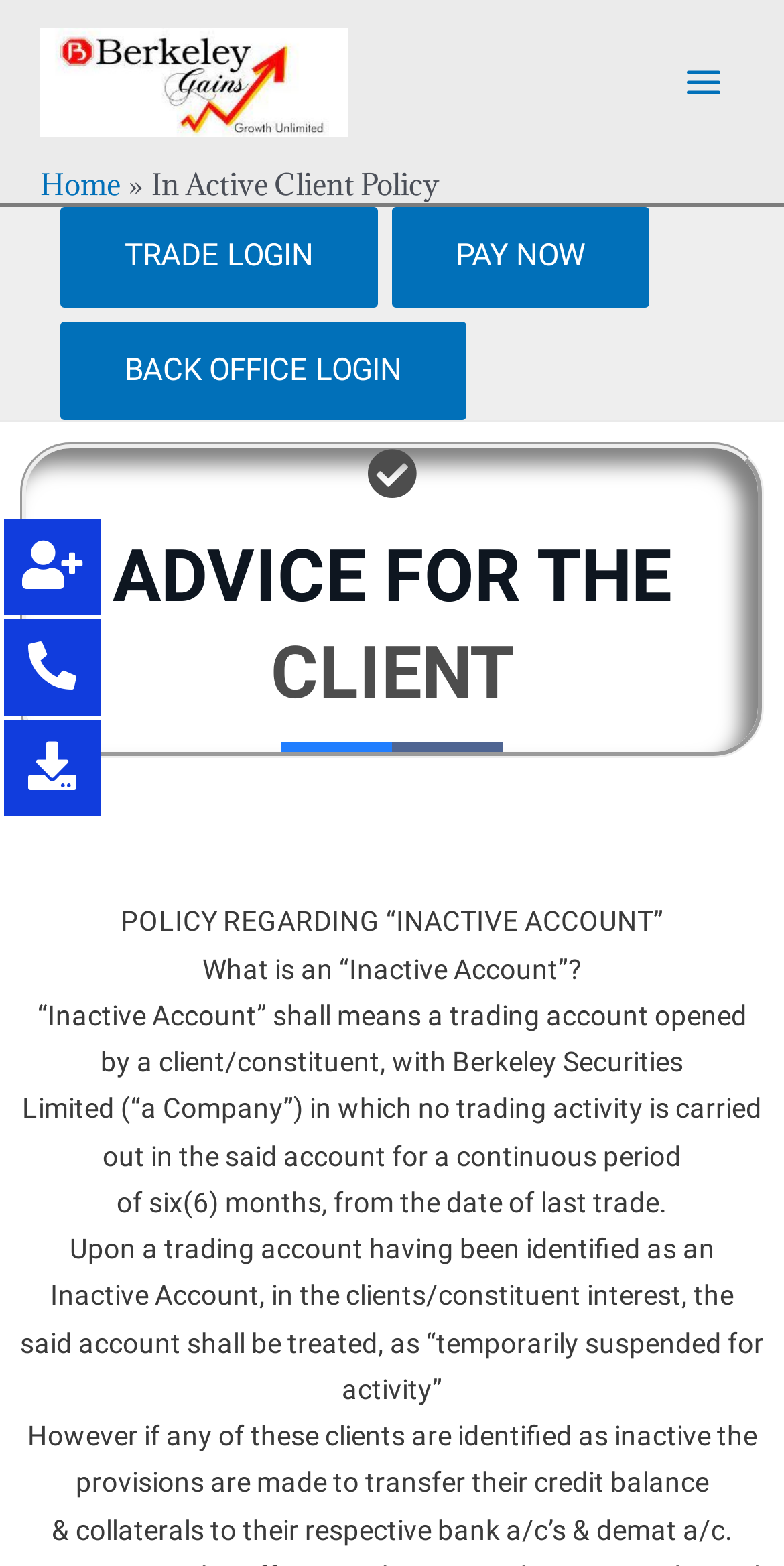What is the content of the 'ADVICE FOR THE CLIENT' section?
Provide an in-depth answer to the question, covering all aspects.

The 'ADVICE FOR THE CLIENT' section contains information about the policy for inactive trading accounts, including the definition of an inactive account, the consequences of inactivity, and the provisions for transferring credit balances and collaterals.